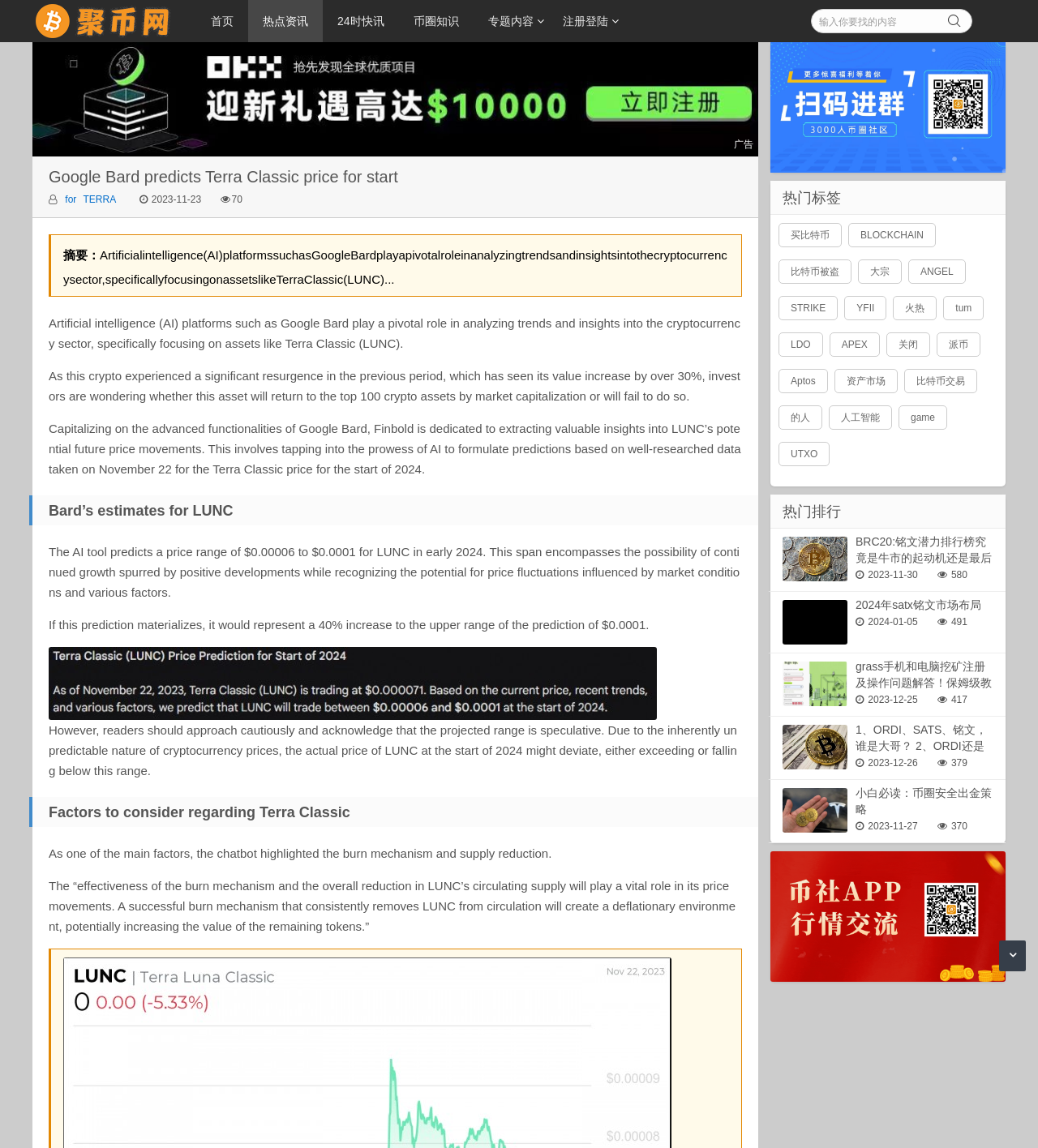Please identify the bounding box coordinates of the clickable area that will fulfill the following instruction: "search for content". The coordinates should be in the format of four float numbers between 0 and 1, i.e., [left, top, right, bottom].

[0.781, 0.008, 0.937, 0.029]